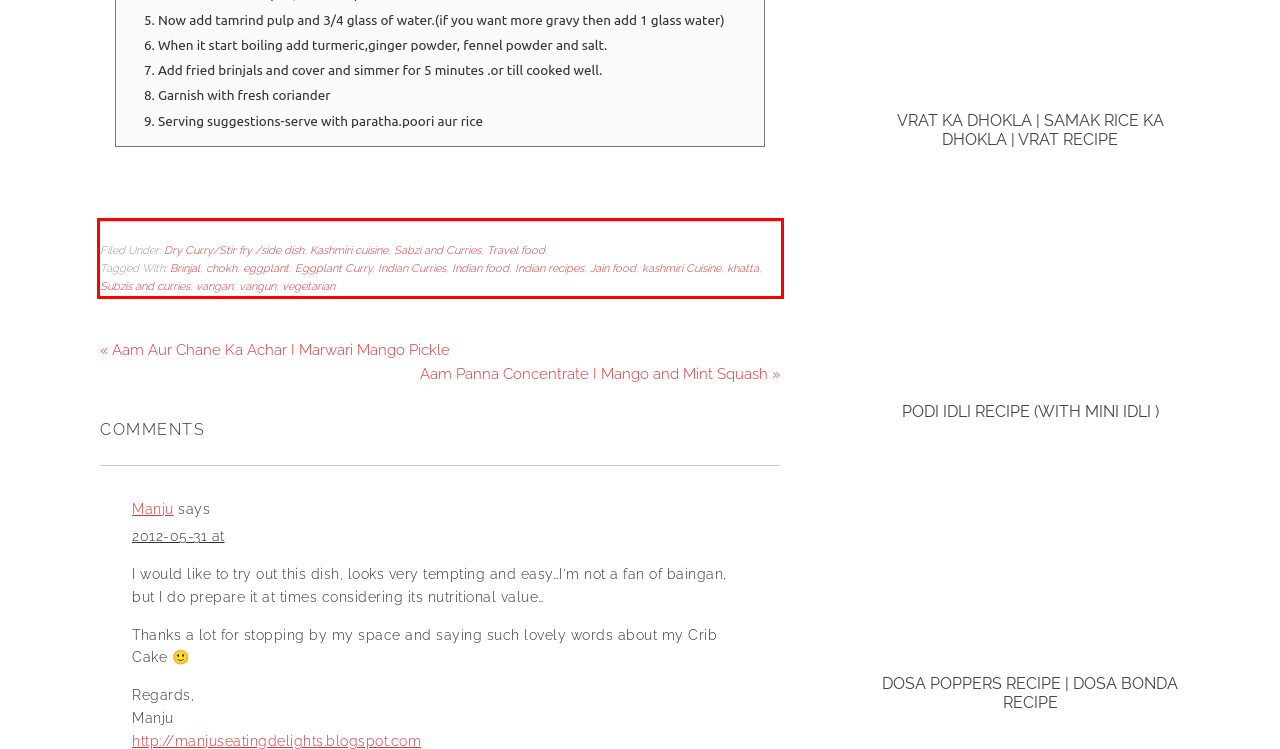From the screenshot of the webpage, locate the red bounding box and extract the text contained within that area.

Filed Under: Dry Curry/Stir fry /side dish, Kashmiri cuisine, Sabzi and Curries, Travel food Tagged With: Brinjal, chokh, eggplant, Eggplant Curry, Indian Curries, Indian food, Indian recipes, Jain food, kashmiri Cuisine, khatta, Subzis and curries, vangan, vangun, vegetarian